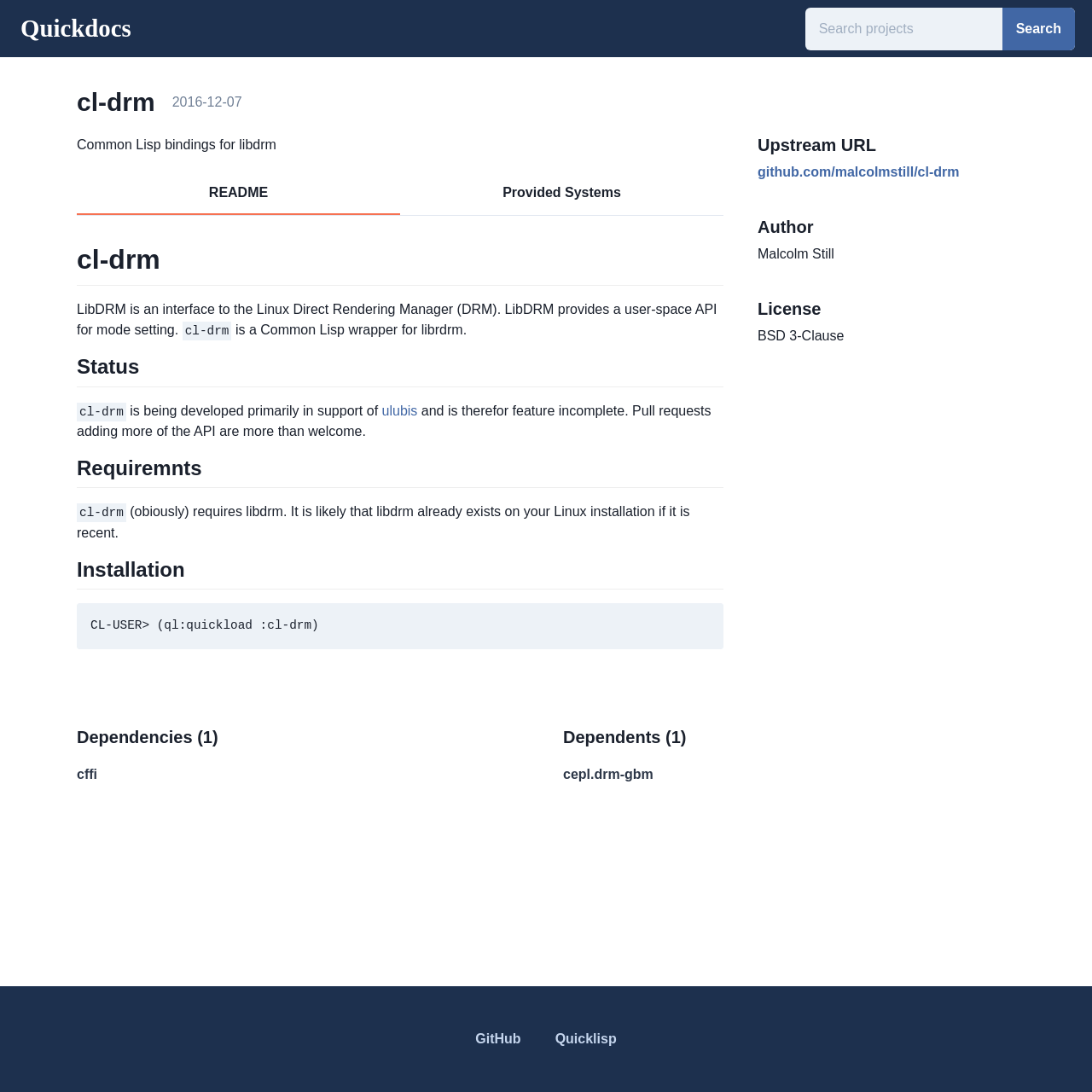Extract the bounding box of the UI element described as: "Provided Systems".

[0.366, 0.158, 0.662, 0.195]